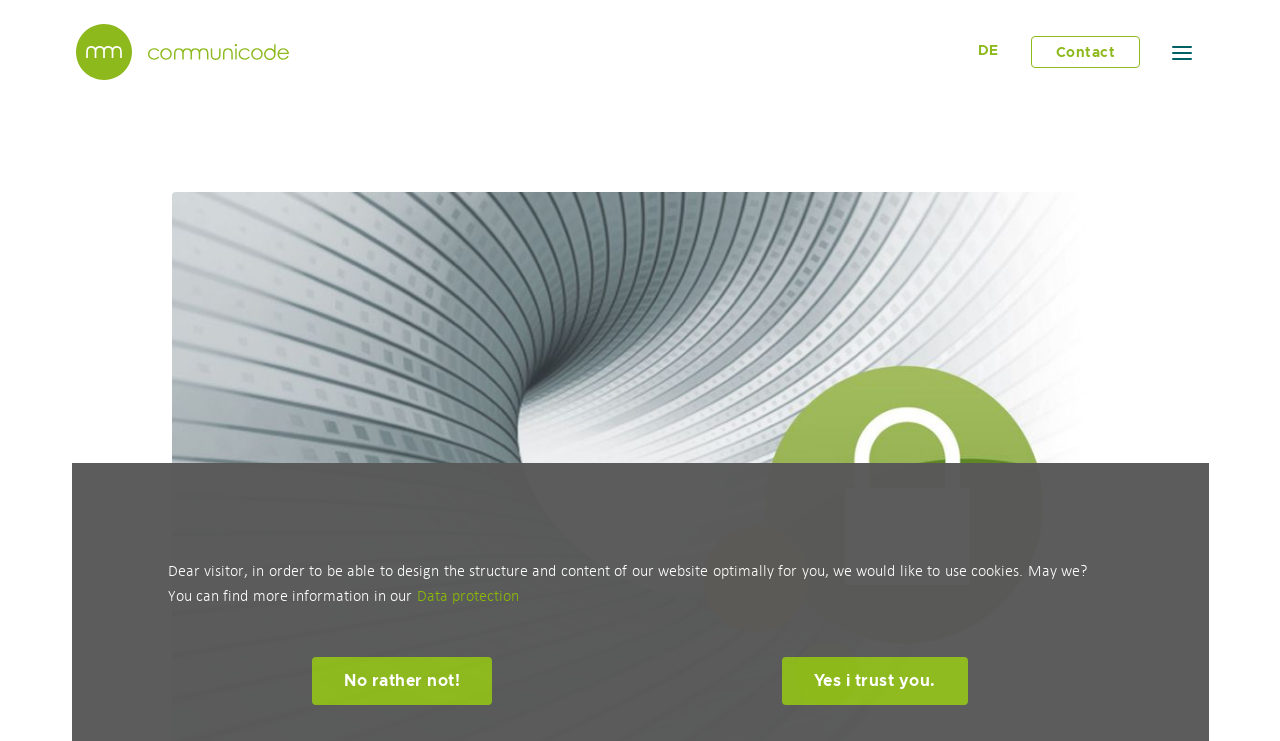Identify the bounding box coordinates for the UI element described as: "No rather not!".

[0.244, 0.887, 0.385, 0.951]